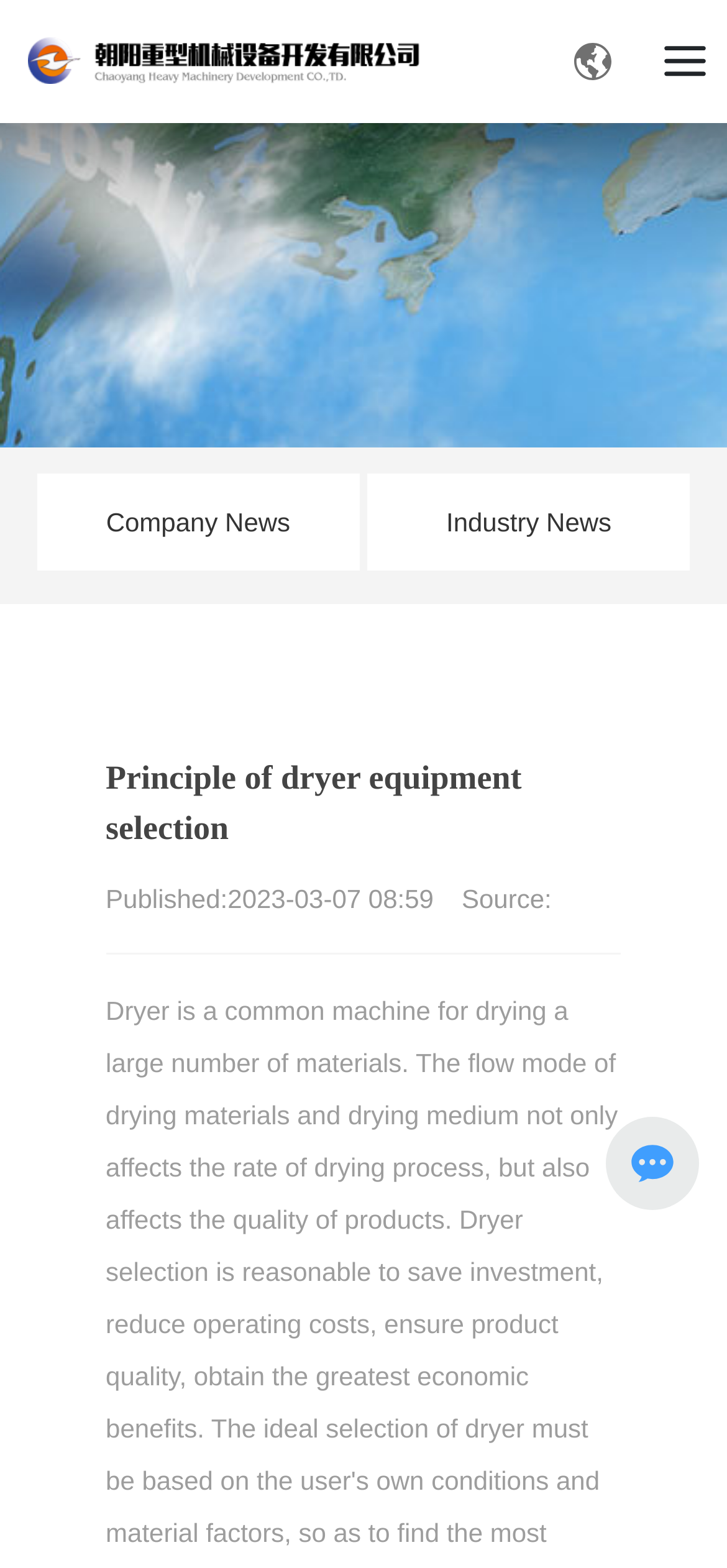Determine the bounding box coordinates for the HTML element mentioned in the following description: "Ebony vs Rosewood Fretboard". The coordinates should be a list of four floats ranging from 0 to 1, represented as [left, top, right, bottom].

None